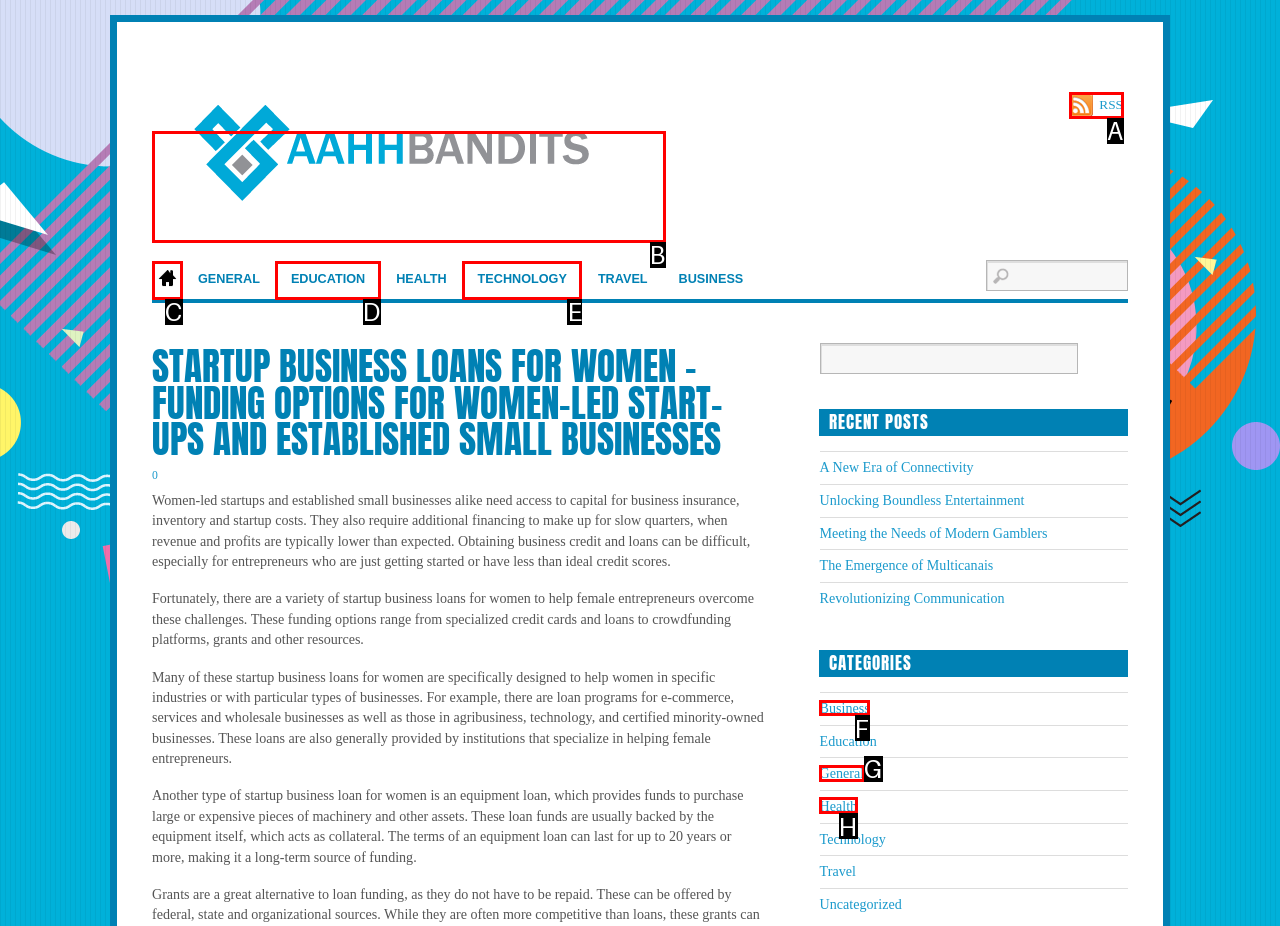Tell me the letter of the correct UI element to click for this instruction: Explore business category. Answer with the letter only.

F